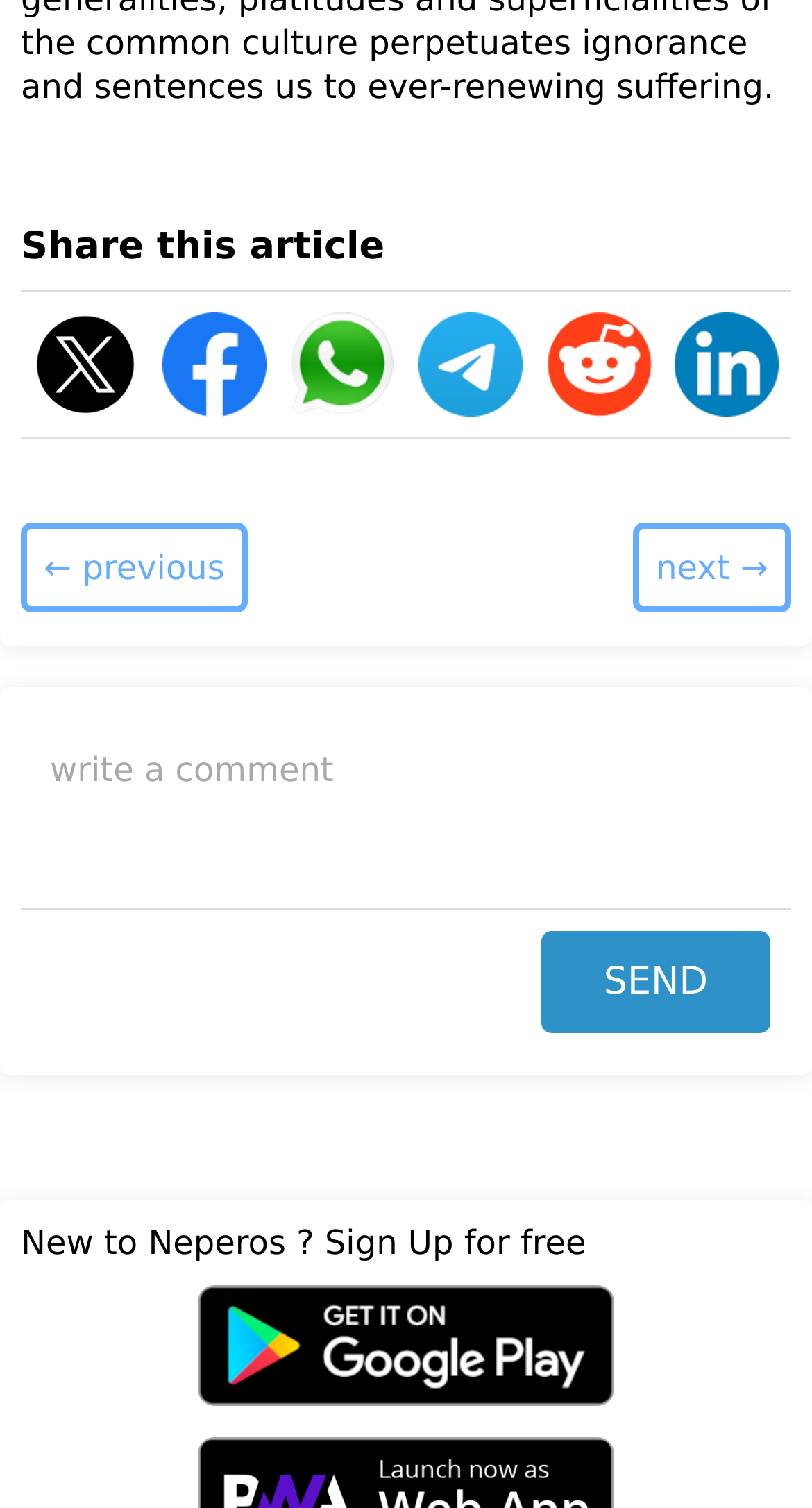Please locate the bounding box coordinates of the region I need to click to follow this instruction: "Write a comment".

[0.026, 0.477, 0.974, 0.595]